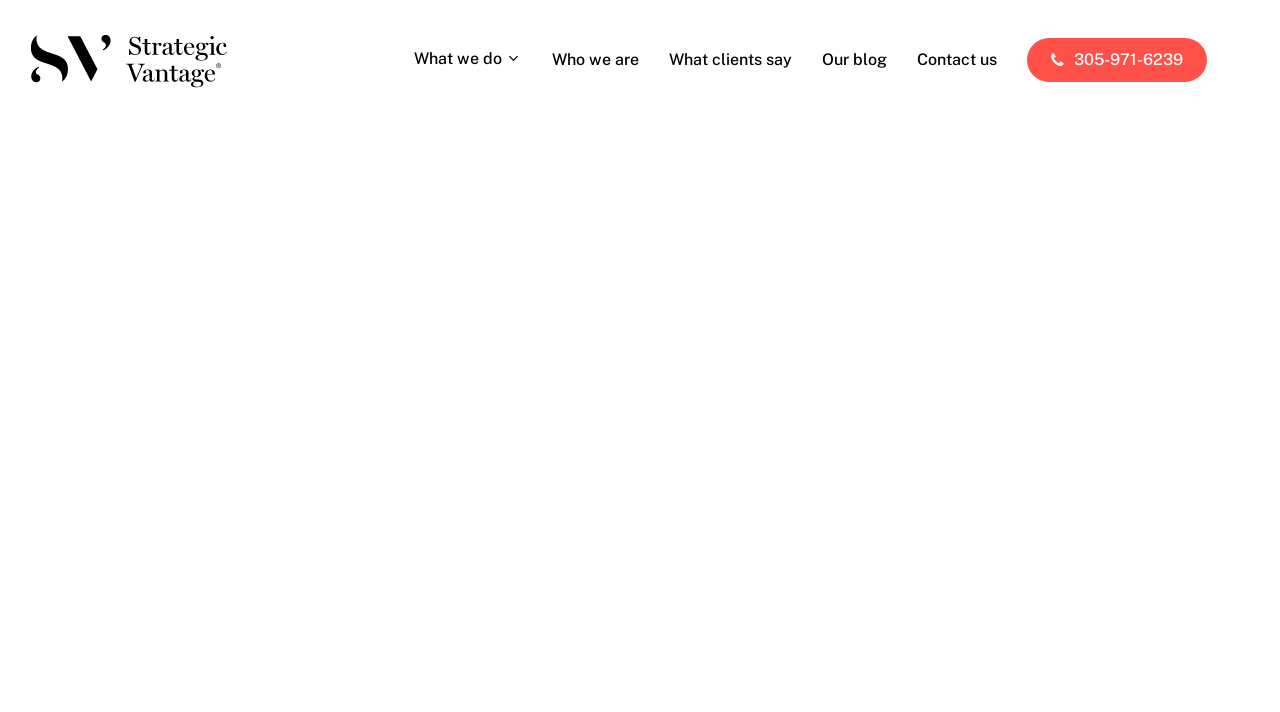What is the topic of the blog post?
Please provide a comprehensive answer based on the details in the screenshot.

I inferred the topic by reading the heading 'The #1 Tip Sales & Marketing Can Learn from Reality TV Stars', which suggests that the blog post is about reality TV stars and their relevance to sales and marketing.